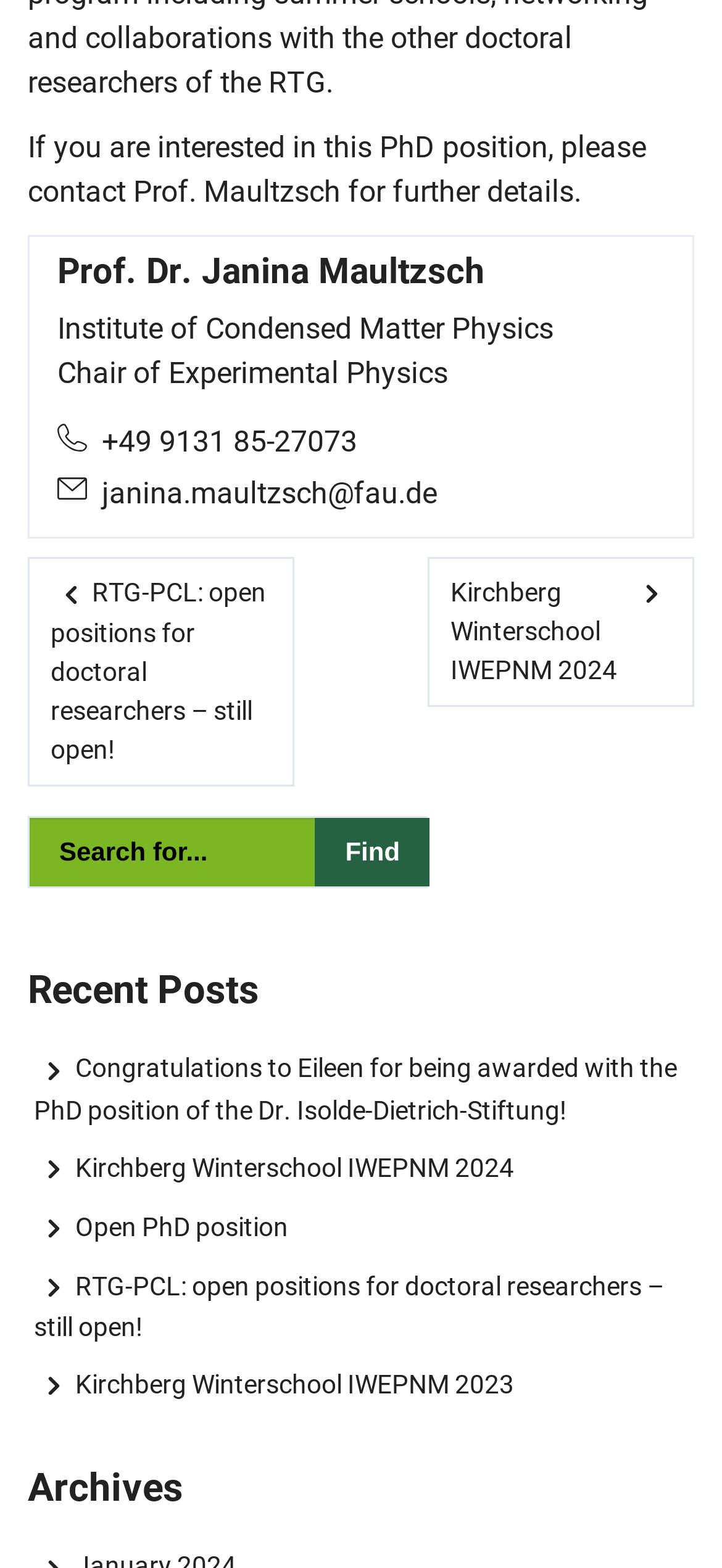Who is the professor mentioned on this webpage?
Give a detailed response to the question by analyzing the screenshot.

By examining the webpage, I found a heading element with the text 'Prof. Dr. Janina Maultzsch' which is a link. This suggests that Prof. Dr. Janina Maultzsch is a professor mentioned on this webpage.